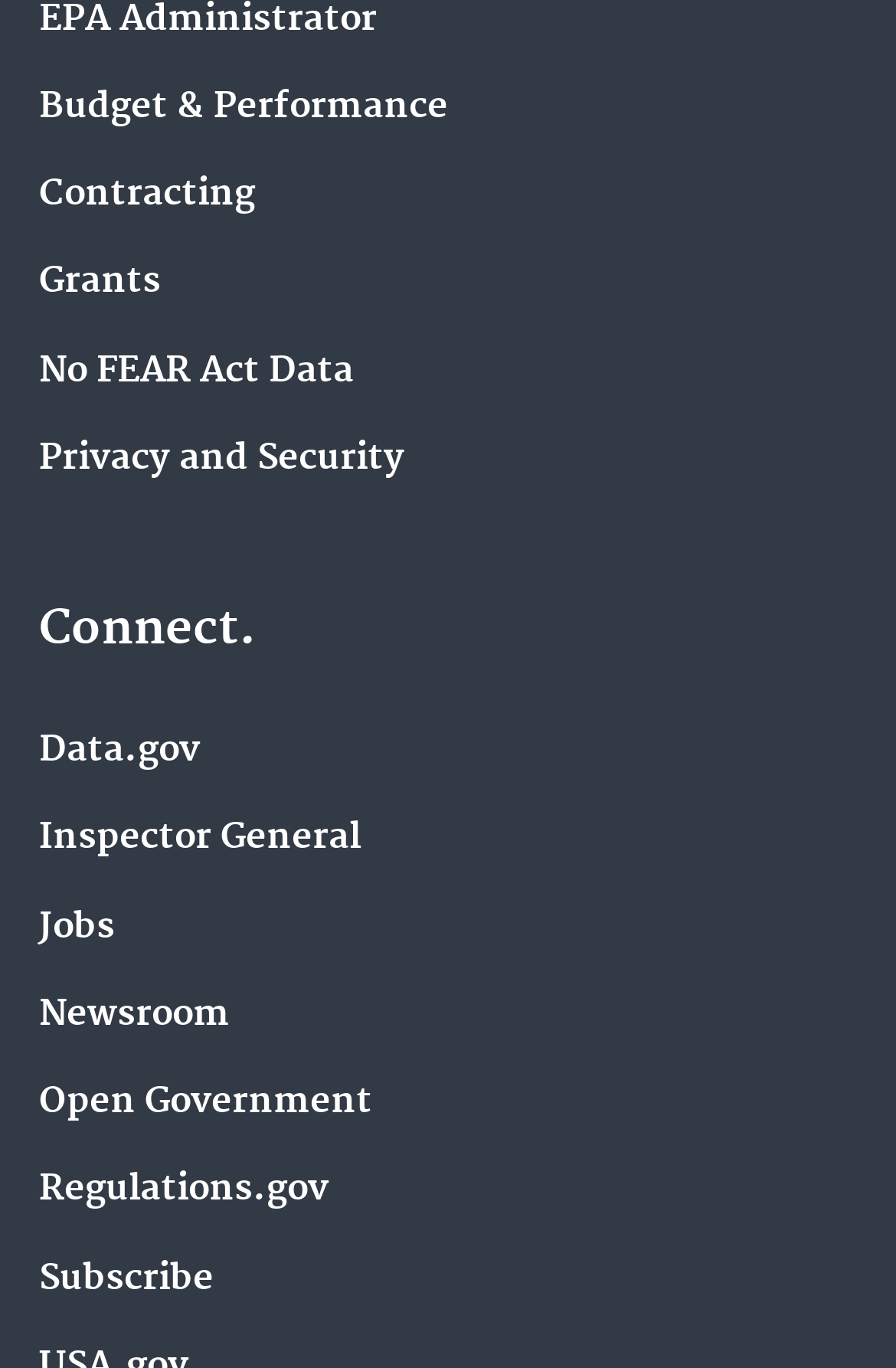Determine the bounding box coordinates of the clickable region to execute the instruction: "Access grants information". The coordinates should be four float numbers between 0 and 1, denoted as [left, top, right, bottom].

[0.044, 0.192, 0.179, 0.222]